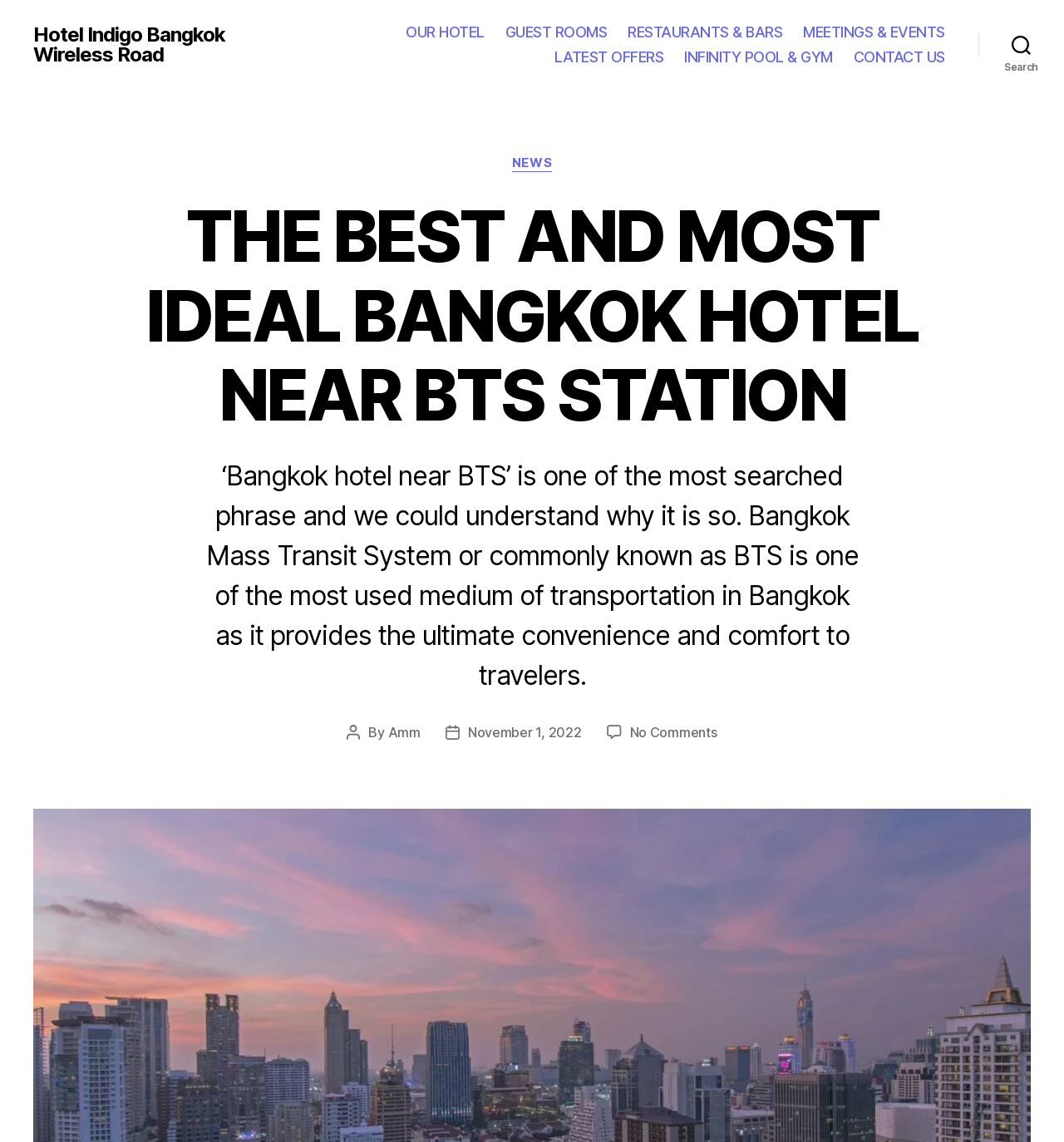Please extract and provide the main headline of the webpage.

THE BEST AND MOST IDEAL BANGKOK HOTEL NEAR BTS STATION